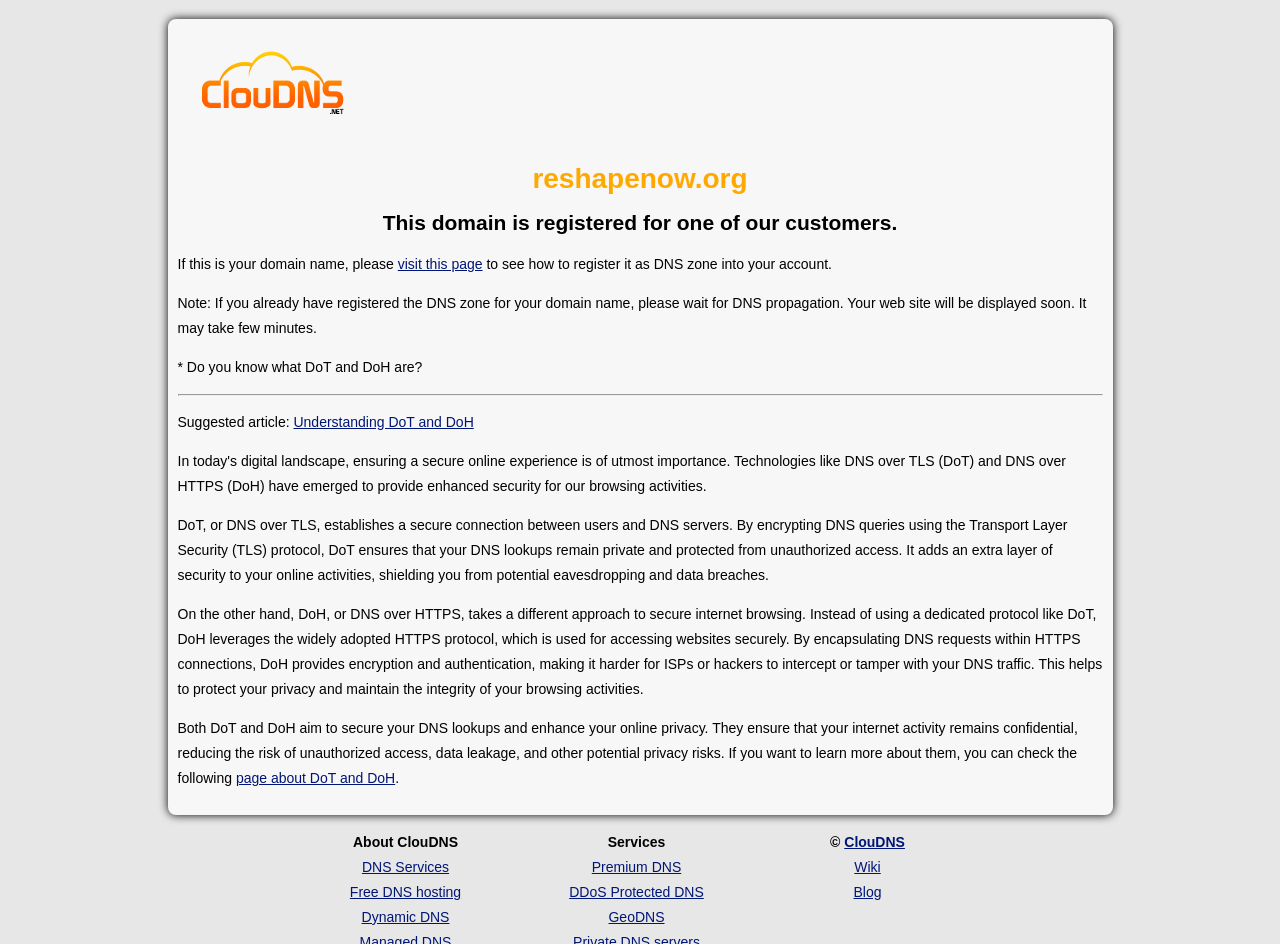Identify the bounding box coordinates for the region of the element that should be clicked to carry out the instruction: "visit this page". The bounding box coordinates should be four float numbers between 0 and 1, i.e., [left, top, right, bottom].

[0.311, 0.271, 0.377, 0.288]